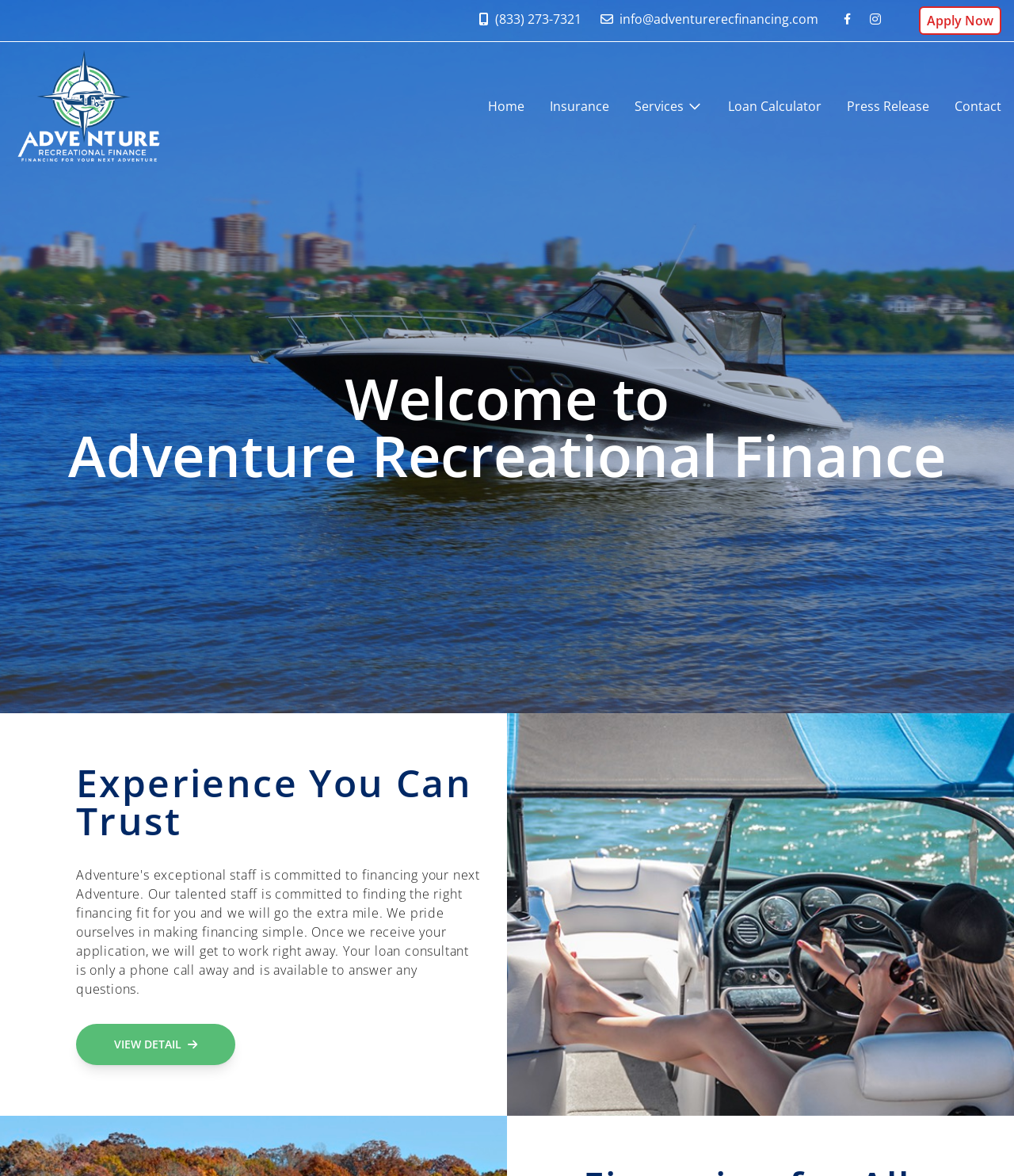Utilize the details in the image to give a detailed response to the question: What is the phone number to contact?

I found the phone number by looking at the top section of the webpage, where there are several links and icons. One of the links has a phone icon and the text '(833) 273-7321', which is likely the phone number to contact the company.